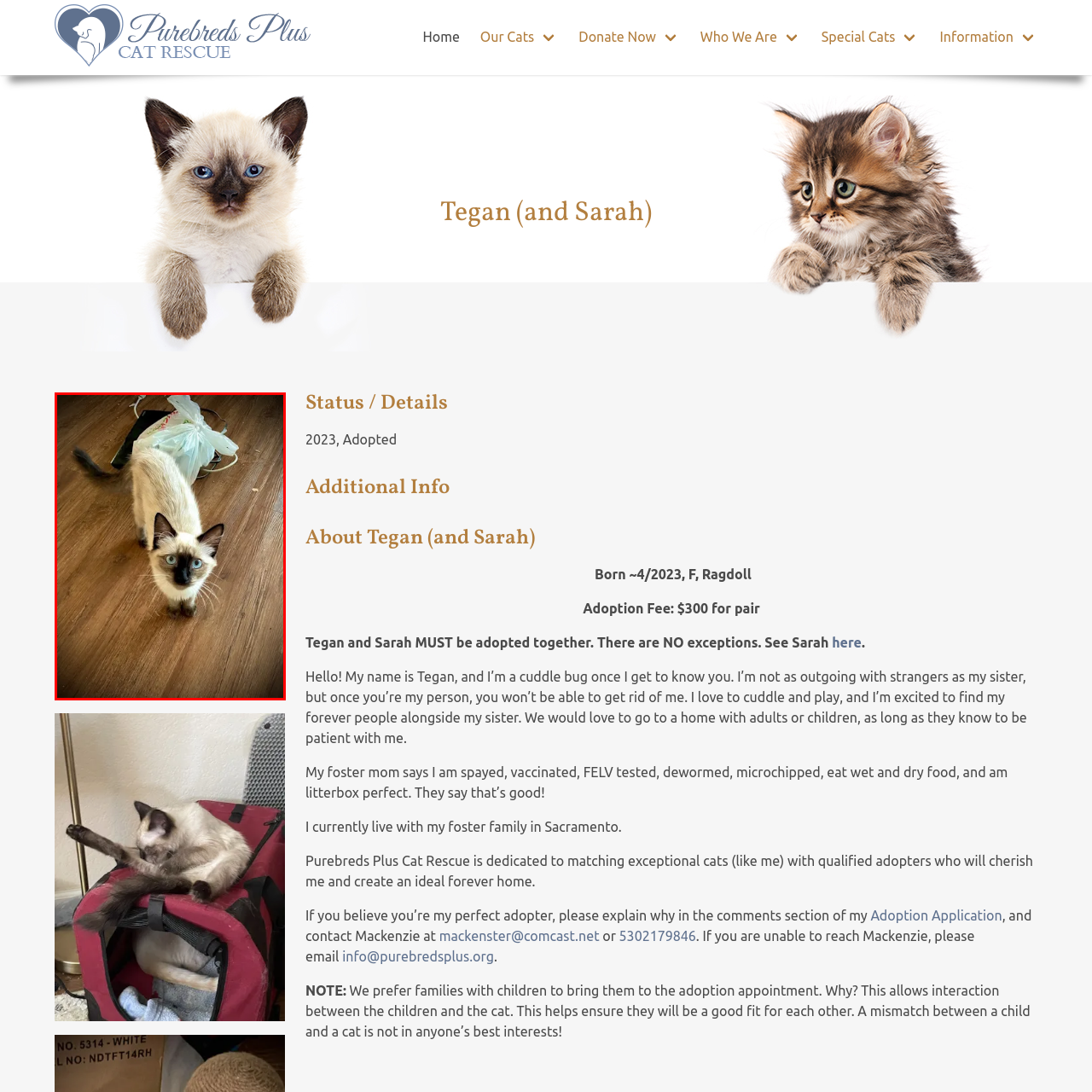What is Tegan's personality like?
Inspect the image enclosed in the red bounding box and provide a thorough answer based on the information you see.

The caption describes Tegan as having a 'playful essence' and being a 'cuddle bug', which suggests that she is playful and affectionate. Additionally, it is mentioned that she is eager for cuddles and playtime once she bonds with her human companions.